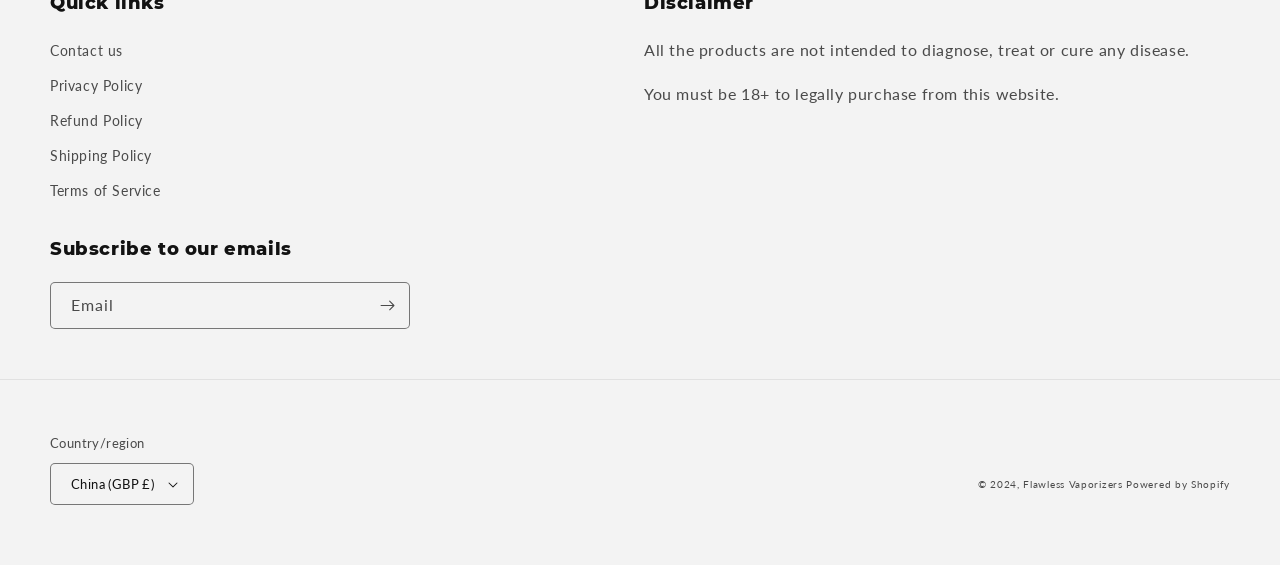What is the name of the platform powering this website?
Answer with a single word or phrase by referring to the visual content.

Shopify